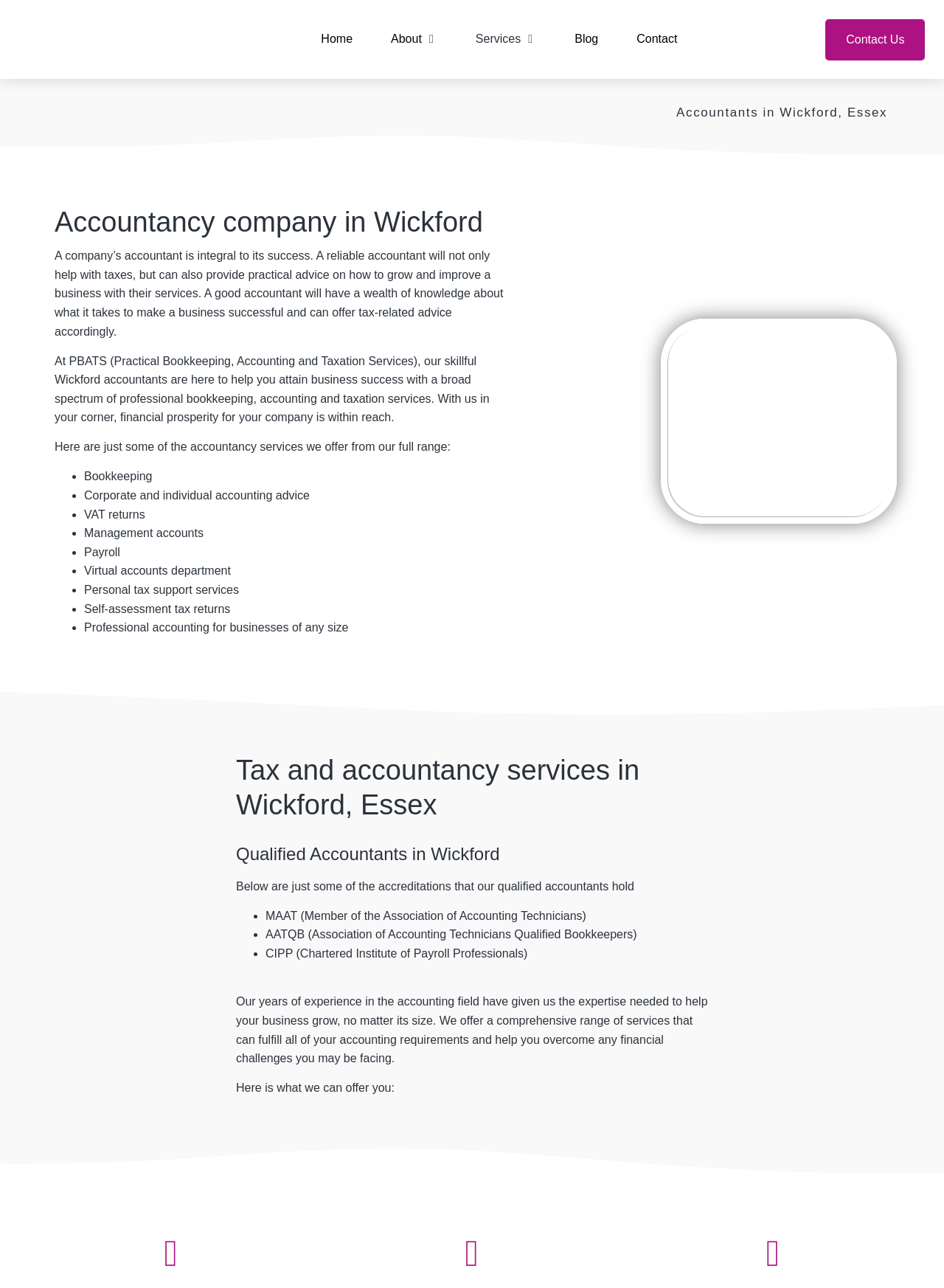What can the accountants help with?
Answer the question with a single word or phrase derived from the image.

Business growth and financial challenges